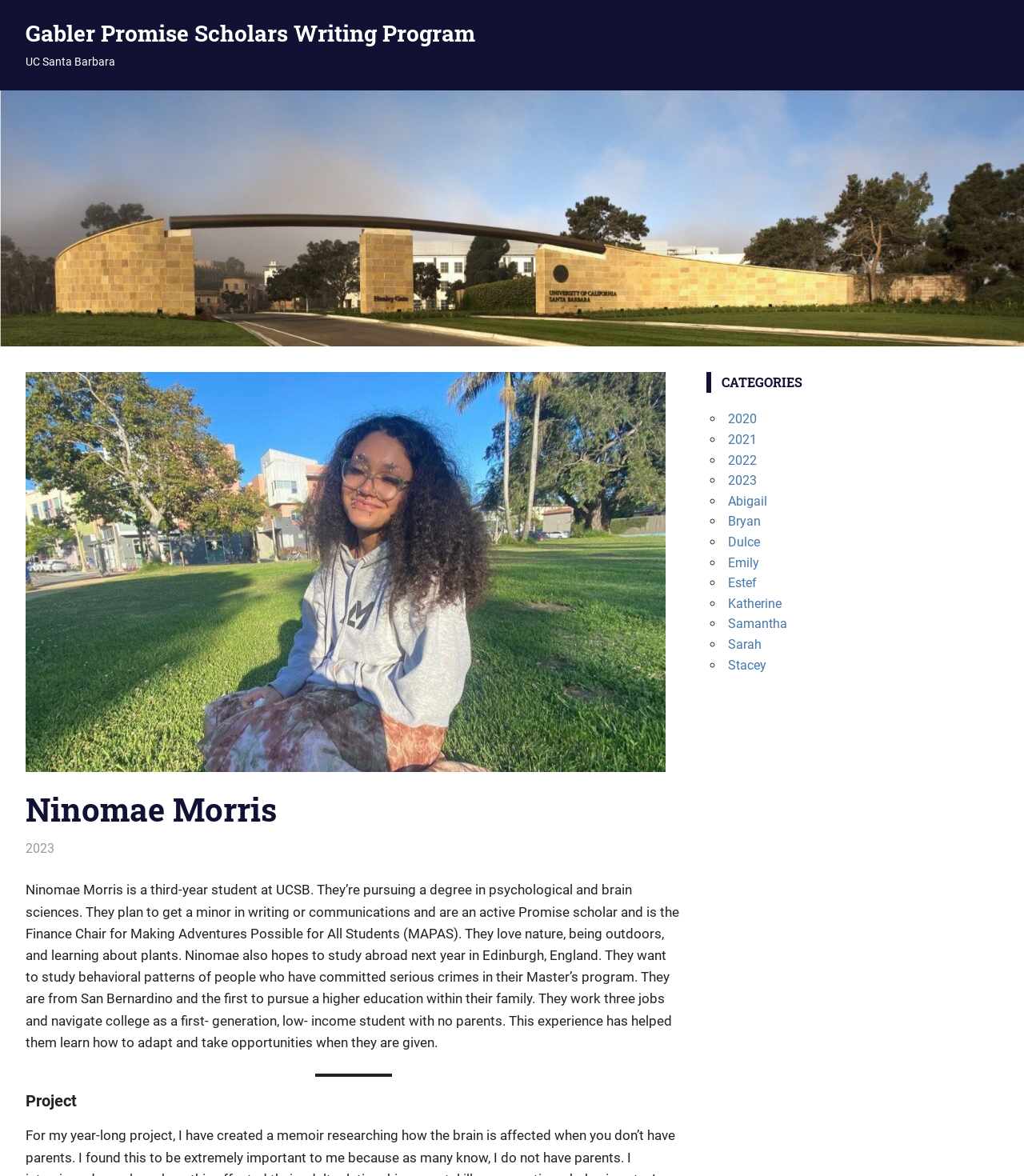Identify the bounding box of the HTML element described here: "June 26, 2023". Provide the coordinates as four float numbers between 0 and 1: [left, top, right, bottom].

[0.025, 0.715, 0.103, 0.728]